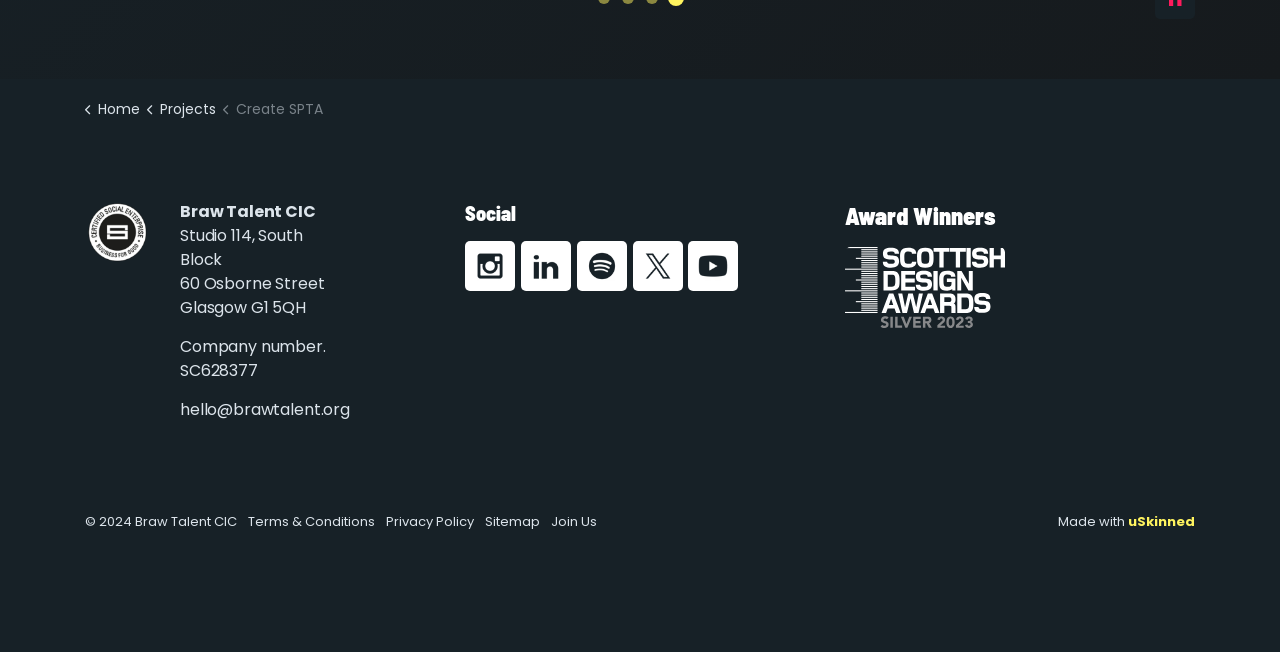Find the bounding box coordinates for the element that must be clicked to complete the instruction: "Click on Home". The coordinates should be four float numbers between 0 and 1, indicated as [left, top, right, bottom].

[0.066, 0.145, 0.109, 0.192]